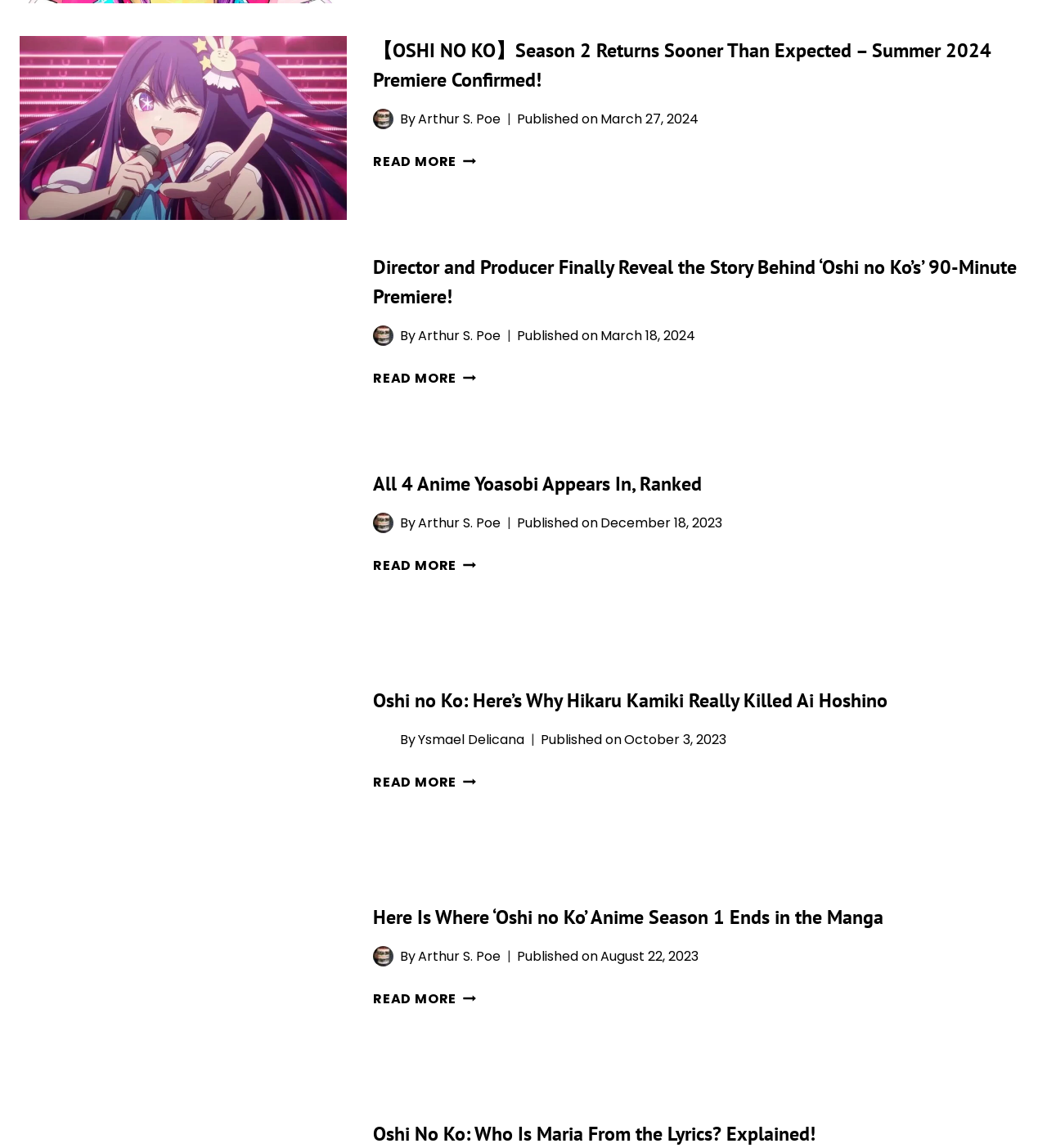Based on the element description aria-label="Author image", identify the bounding box coordinates for the UI element. The coordinates should be in the format (top-left x, top-left y, bottom-right x, bottom-right y) and within the 0 to 1 range.

[0.356, 0.447, 0.376, 0.464]